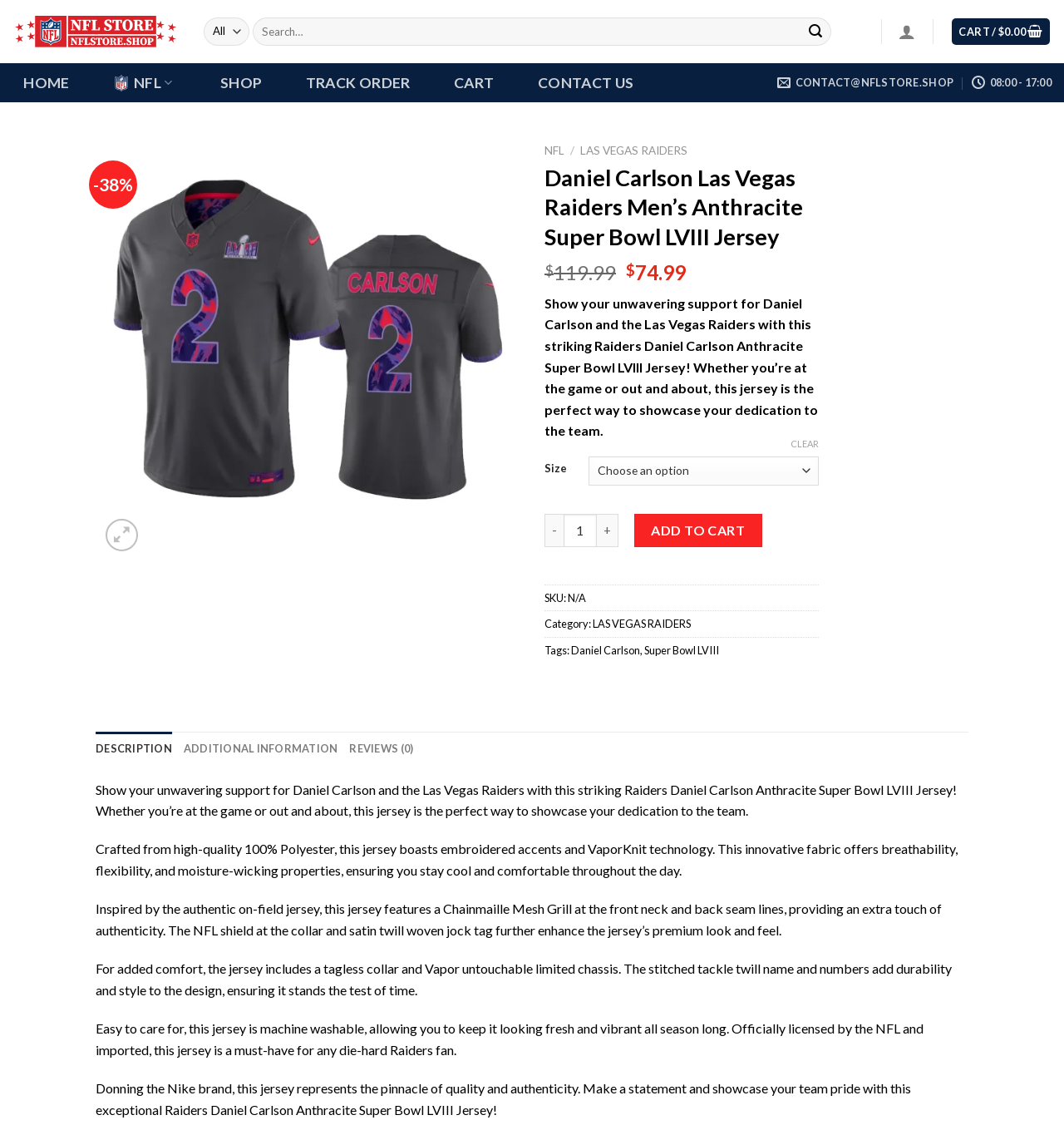Identify the bounding box coordinates for the UI element described by the following text: "Description". Provide the coordinates as four float numbers between 0 and 1, in the format [left, top, right, bottom].

[0.09, 0.65, 0.162, 0.68]